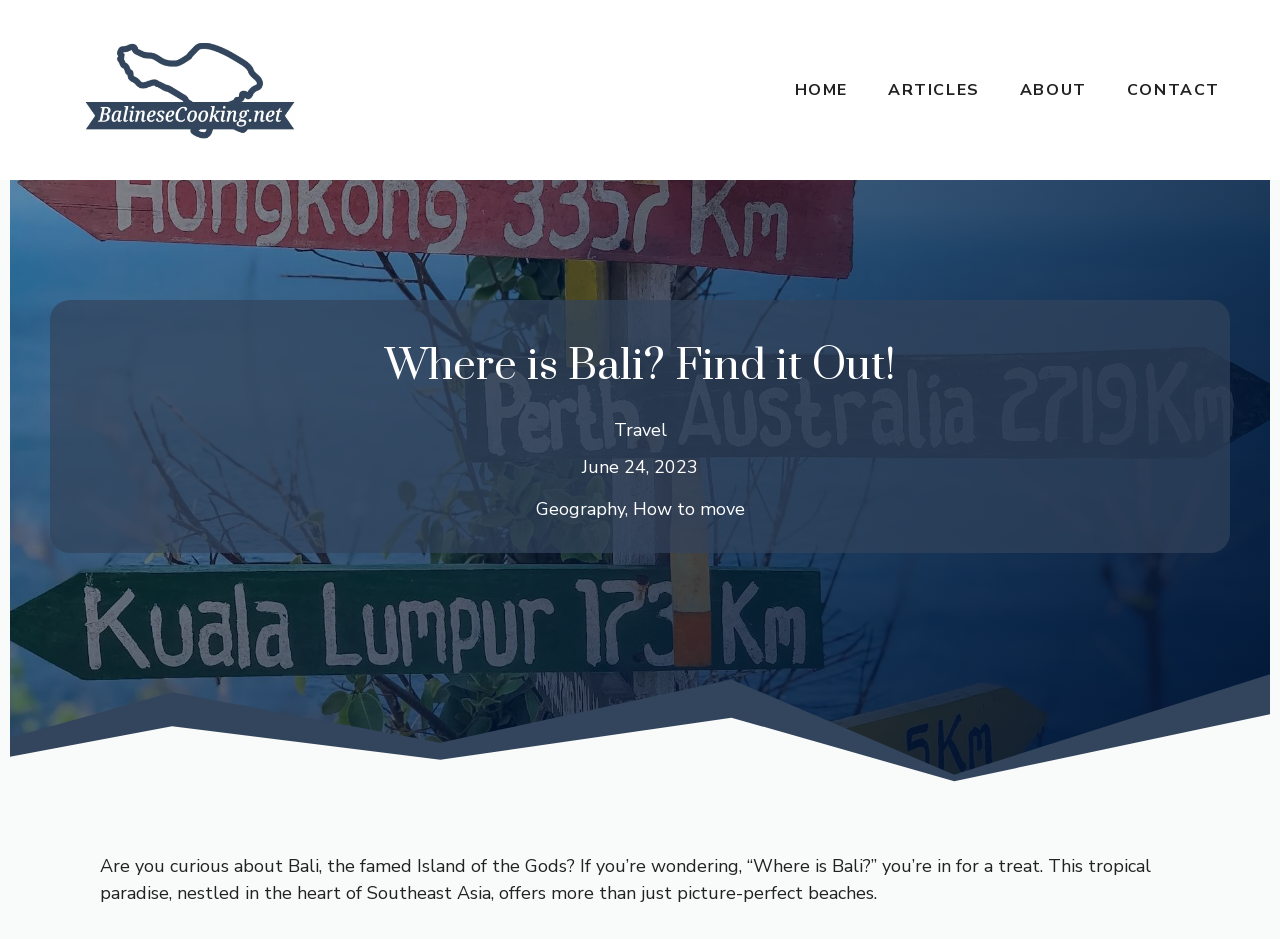What are the main categories on the website?
Using the details shown in the screenshot, provide a comprehensive answer to the question.

The navigation menu has links to these four categories, indicating they are the main sections of the website.